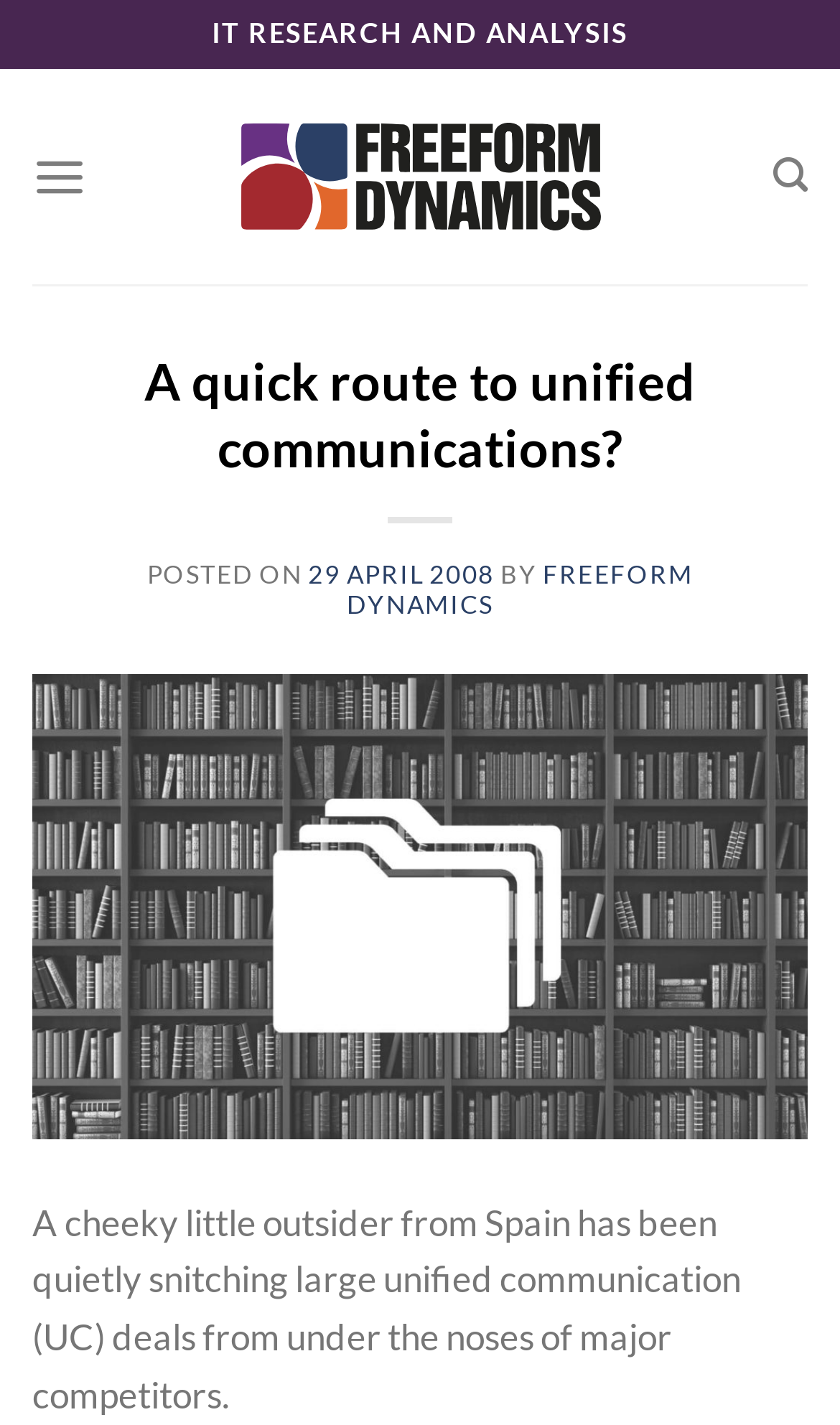Respond with a single word or phrase:
When was the article posted?

29 APRIL 2008